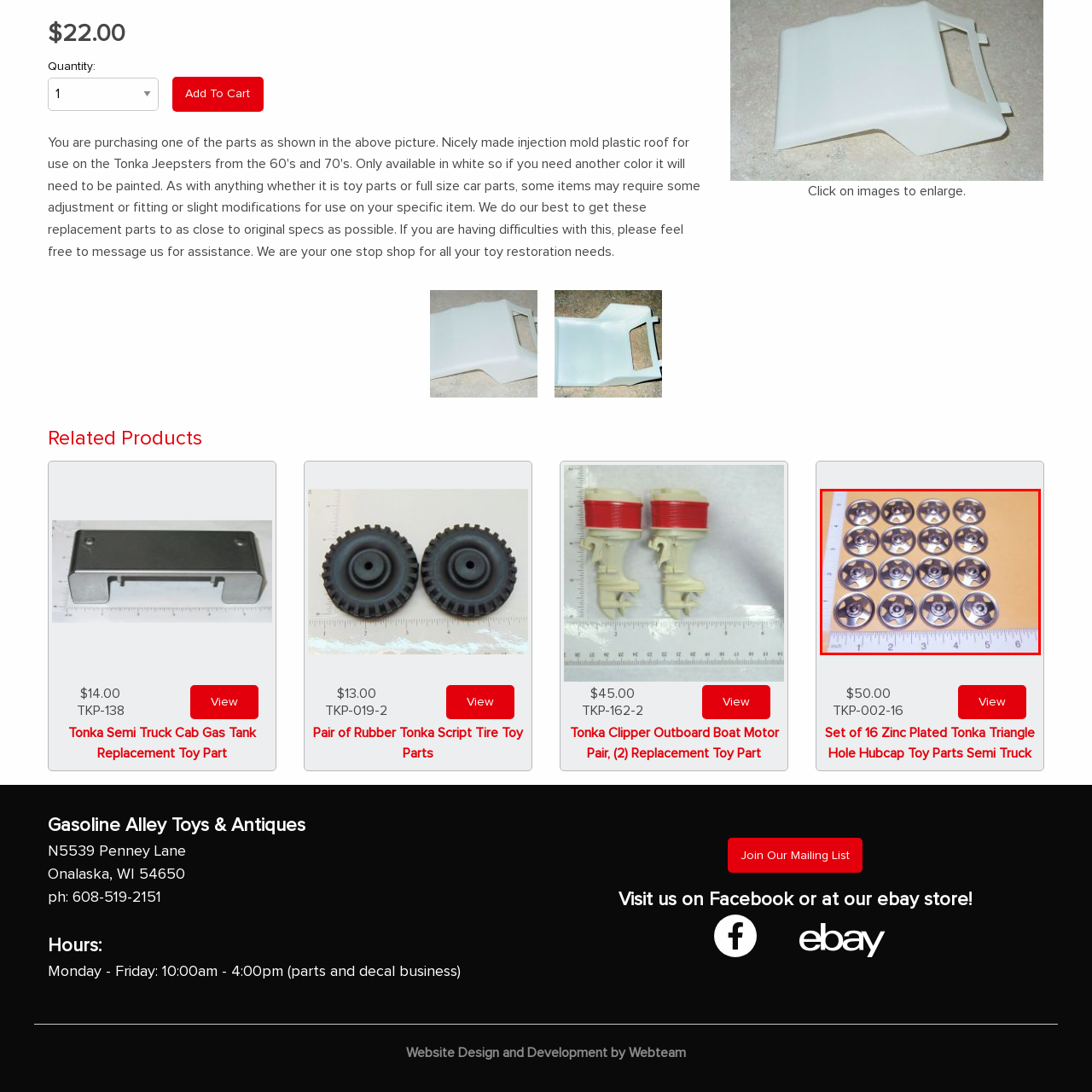Create a thorough description of the image portion outlined in red.

The image features a collection of 16 zinc-plated Tonka triangle hole hubcap toy parts, ideal for model enthusiasts and toy restorers. These metallic pieces are arranged neatly on a yellow background, showcasing their shiny surfaces and distinctive triangular holes. A ruler is positioned along the bottom of the image for scale, indicating that the hubcaps are designed for small-scale models, likely compatible with Tonka toys. This set is designed for those looking to repair or enhance their vintage Tonka trucks or similar collectibles, providing both functionality and aesthetic appeal.